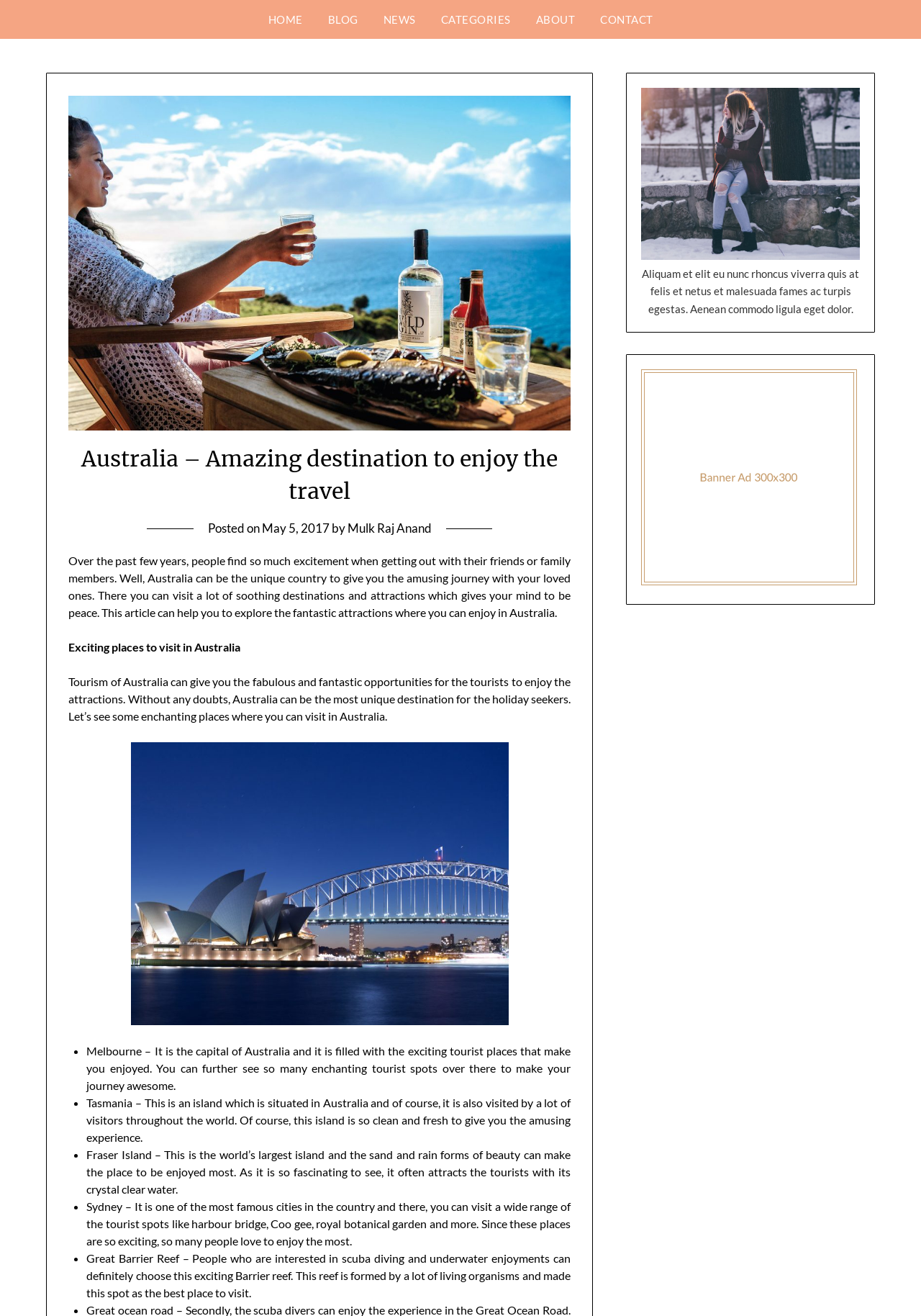Identify the bounding box coordinates of the section that should be clicked to achieve the task described: "Click on the HOME link".

[0.279, 0.0, 0.341, 0.03]